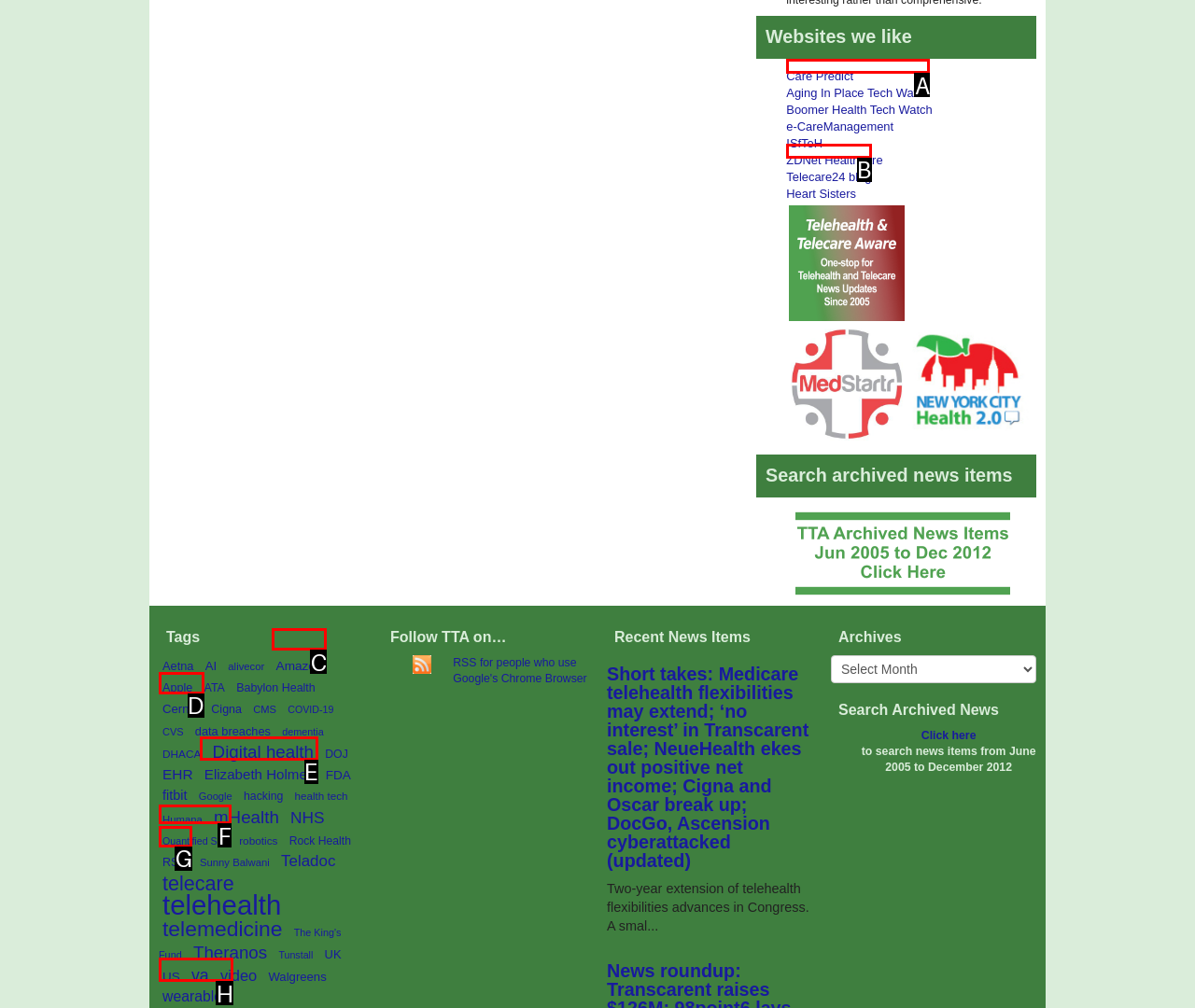Find the option that matches this description: Aging In Place Tech Watch
Provide the corresponding letter directly.

A